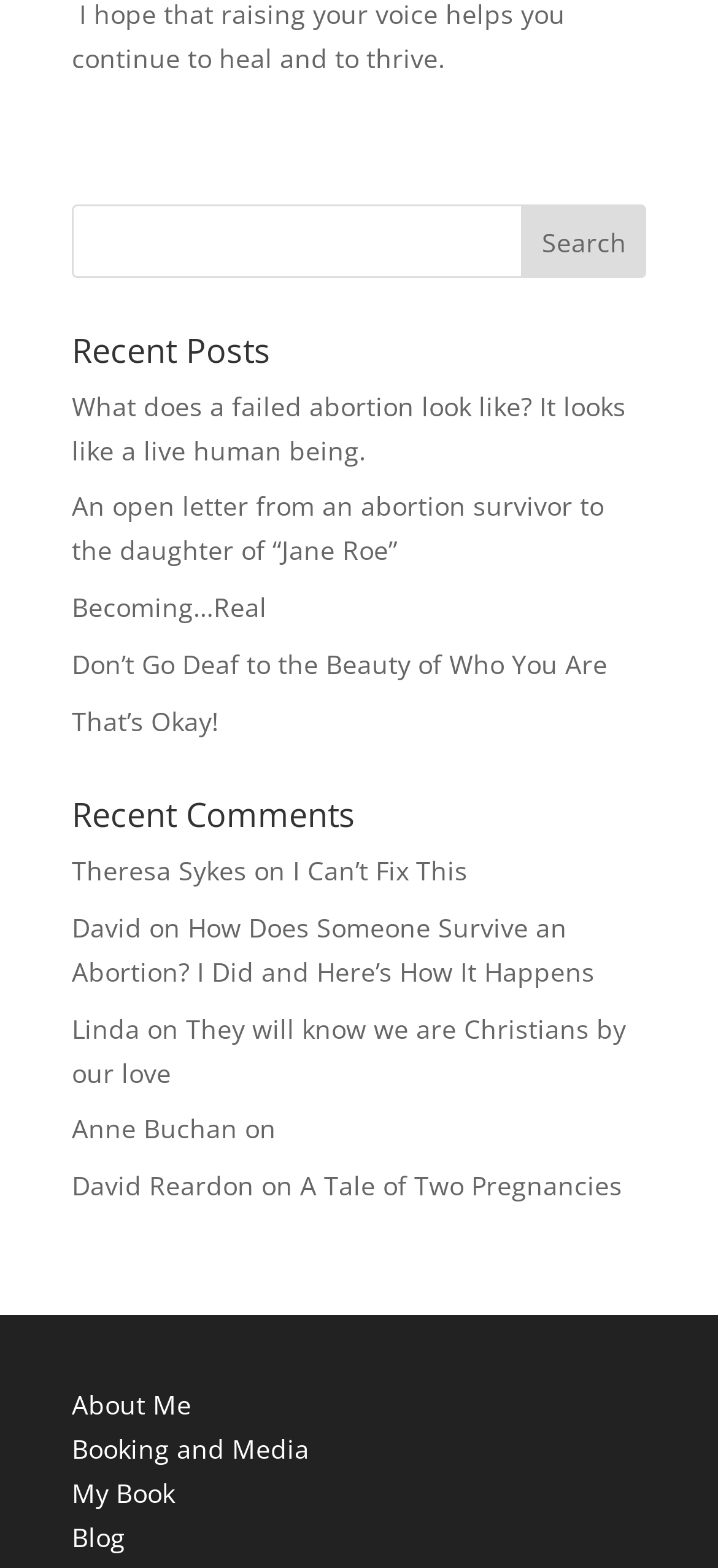Please identify the bounding box coordinates of the element's region that should be clicked to execute the following instruction: "go to about me page". The bounding box coordinates must be four float numbers between 0 and 1, i.e., [left, top, right, bottom].

[0.1, 0.885, 0.267, 0.907]